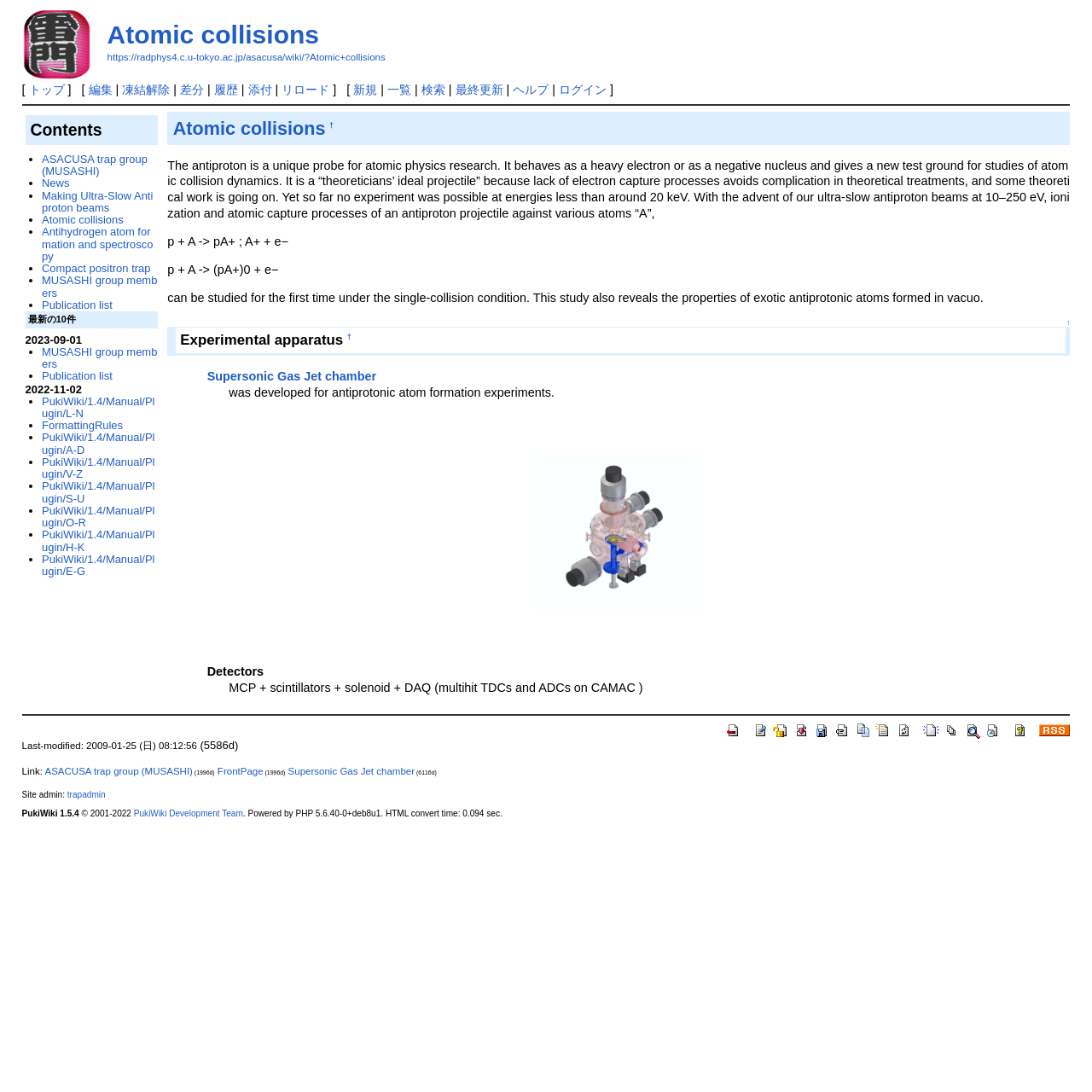Show the bounding box coordinates of the element that should be clicked to complete the task: "click the link to Atomic collisions".

[0.098, 0.019, 0.292, 0.045]